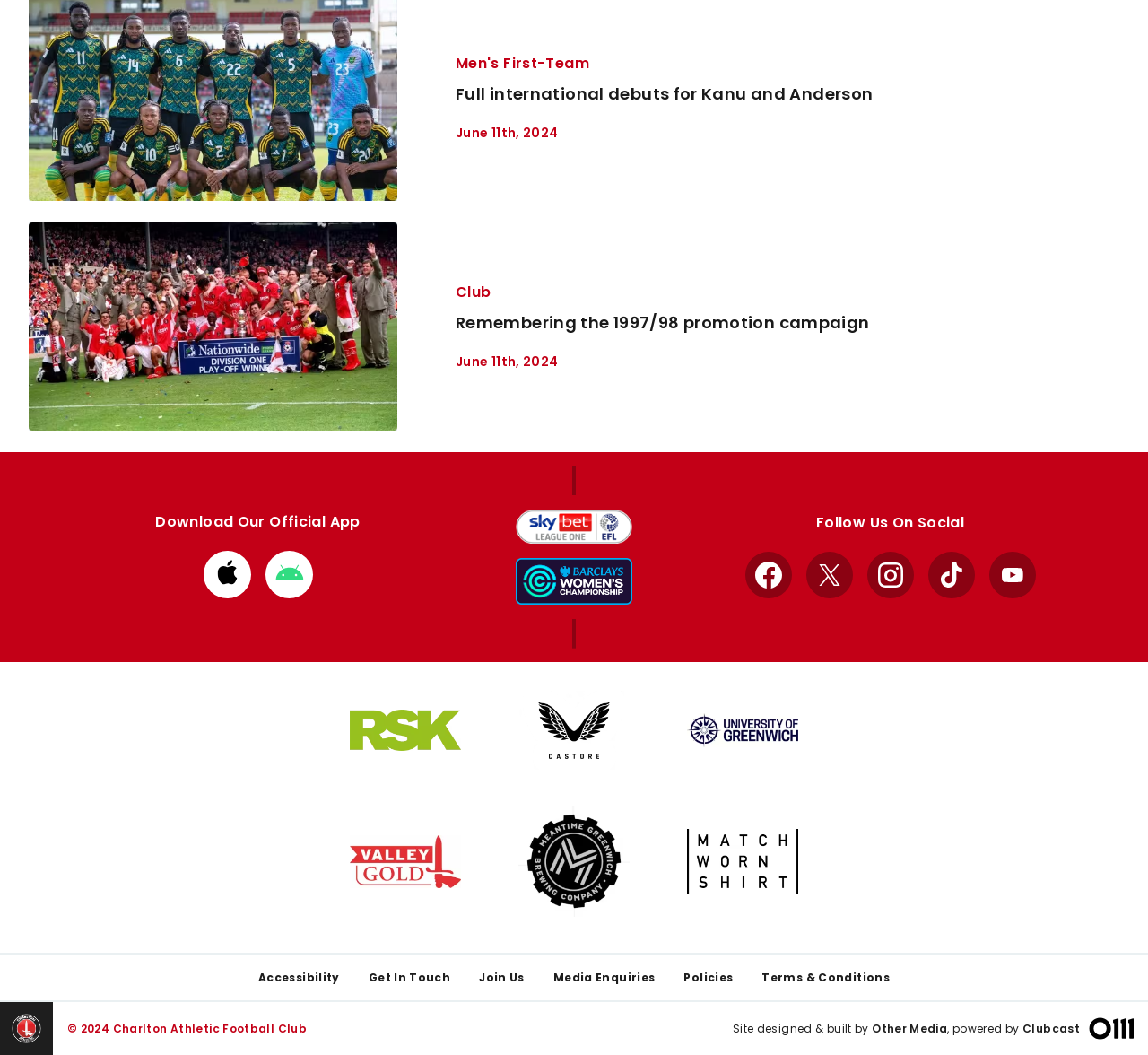Determine the bounding box coordinates of the clickable element necessary to fulfill the instruction: "View the article about Full international debuts for Kanu and Anderson". Provide the coordinates as four float numbers within the 0 to 1 range, i.e., [left, top, right, bottom].

[0.397, 0.078, 0.76, 0.099]